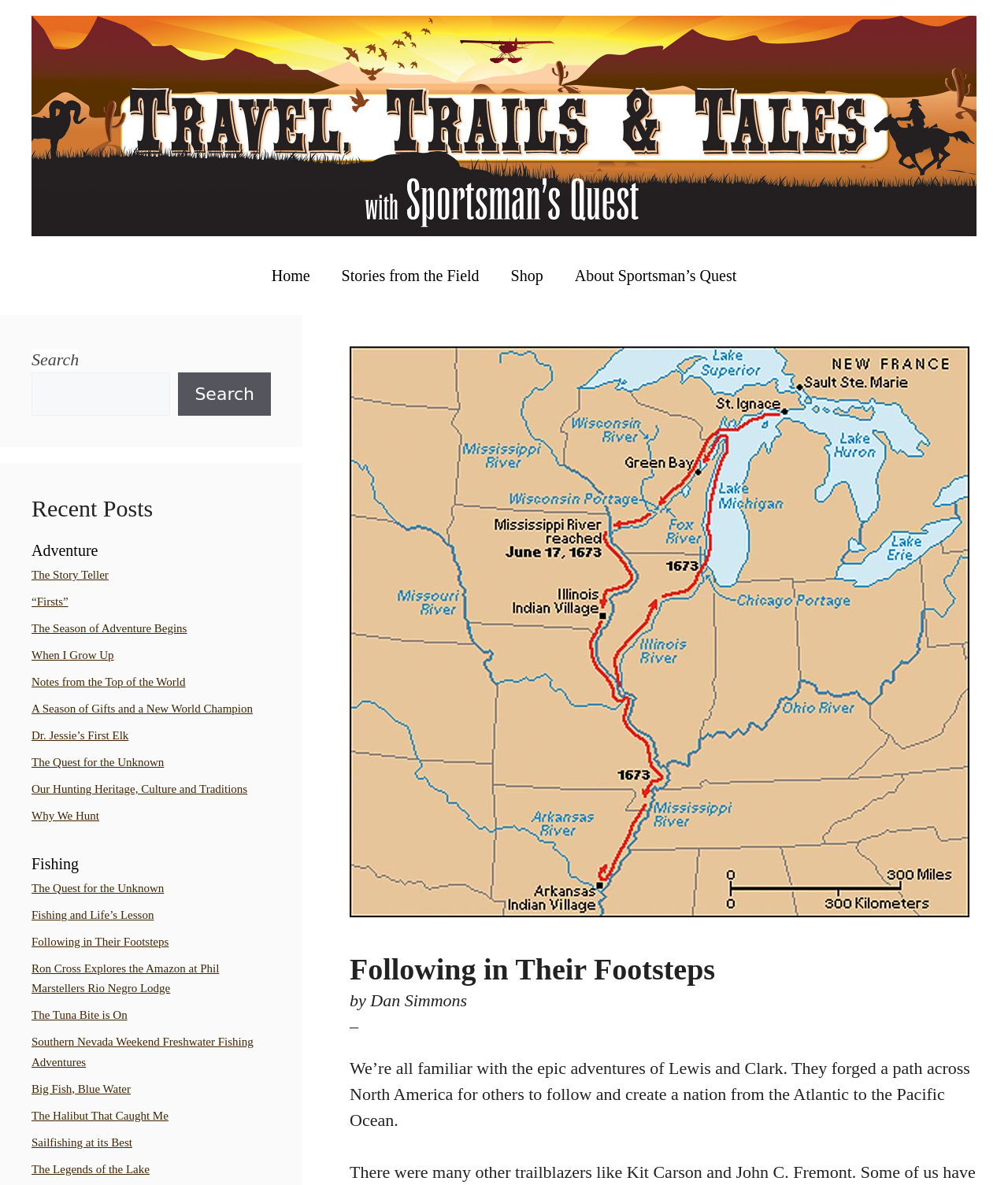Identify the bounding box coordinates of the element to click to follow this instruction: 'Click the 'Who We Are »' link'. Ensure the coordinates are four float values between 0 and 1, provided as [left, top, right, bottom].

None